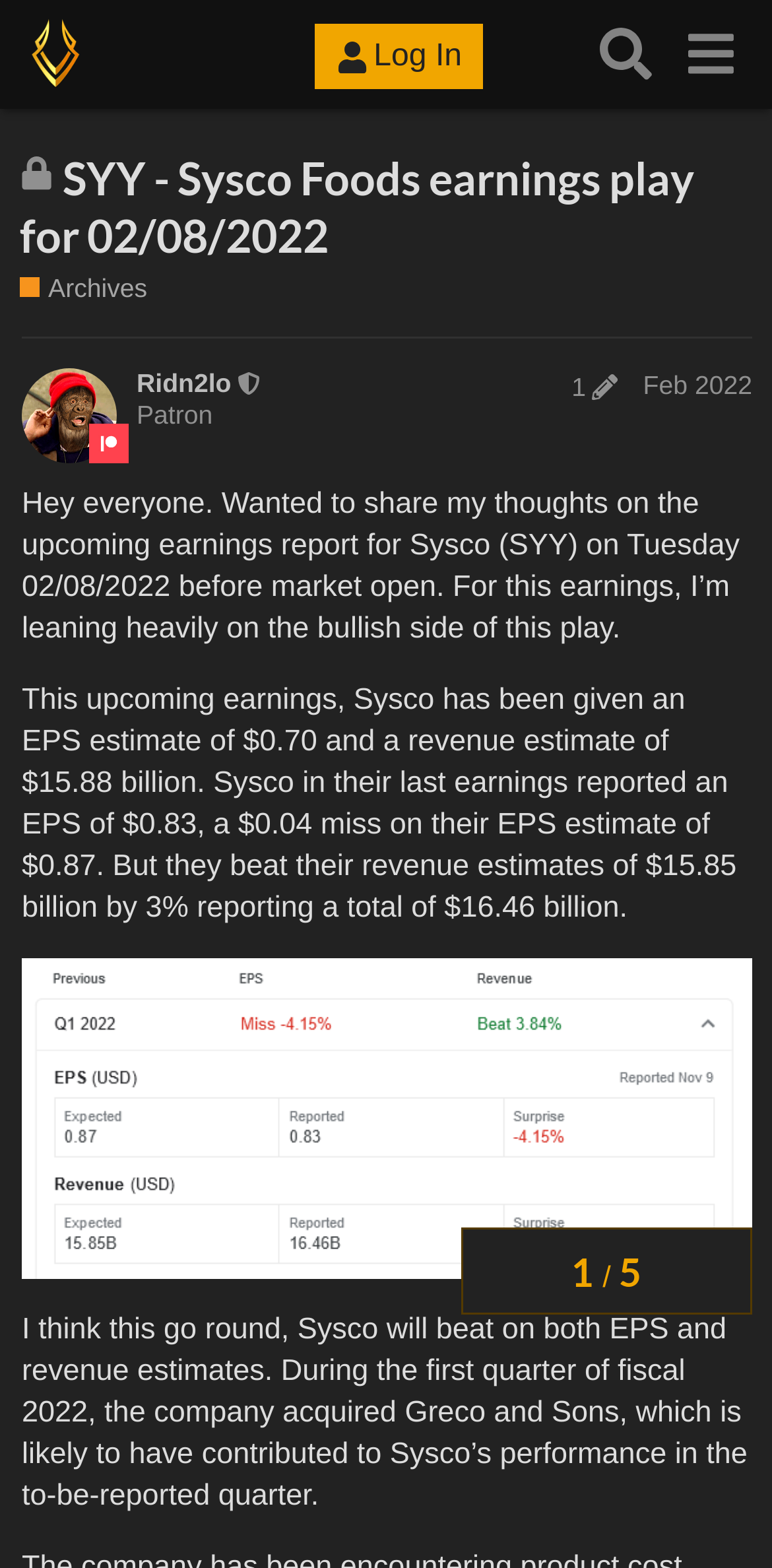Locate the bounding box coordinates for the element described below: "aria-label="Search" title="Search"". The coordinates must be four float values between 0 and 1, formatted as [left, top, right, bottom].

[0.755, 0.008, 0.865, 0.062]